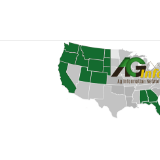What does the logo of the AG Information Network combine?
Please provide a single word or phrase as your answer based on the screenshot.

Elements of 'A' and 'G'